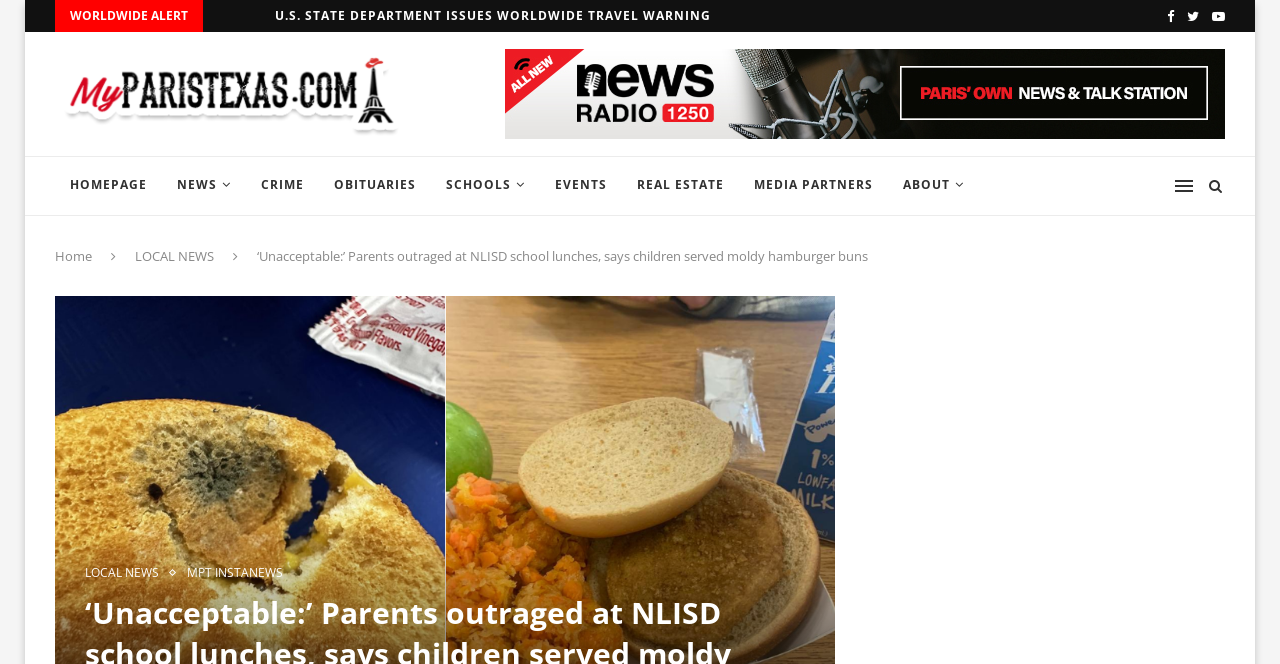Please provide the bounding box coordinates for the element that needs to be clicked to perform the instruction: "Input your email". The coordinates must consist of four float numbers between 0 and 1, formatted as [left, top, right, bottom].

None